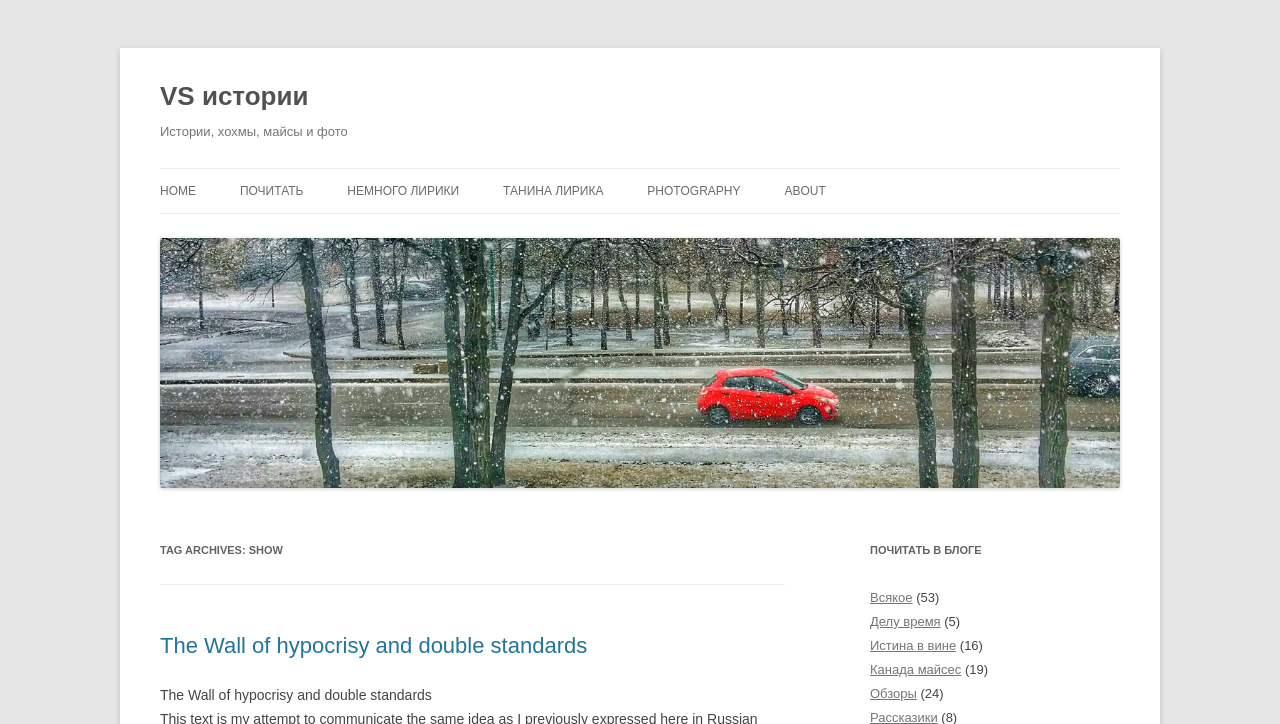How many main navigation links are there?
Can you give a detailed and elaborate answer to the question?

The main navigation links can be found by looking at the links 'HOME', 'ПОЧИТАТЬ', 'НЕМНОГО ЛИРИКИ', 'ТАНИНА ЛИРИКА', and 'PHOTOGRAPHY' which are horizontally aligned and have similar styling, indicating that they are the main navigation links.